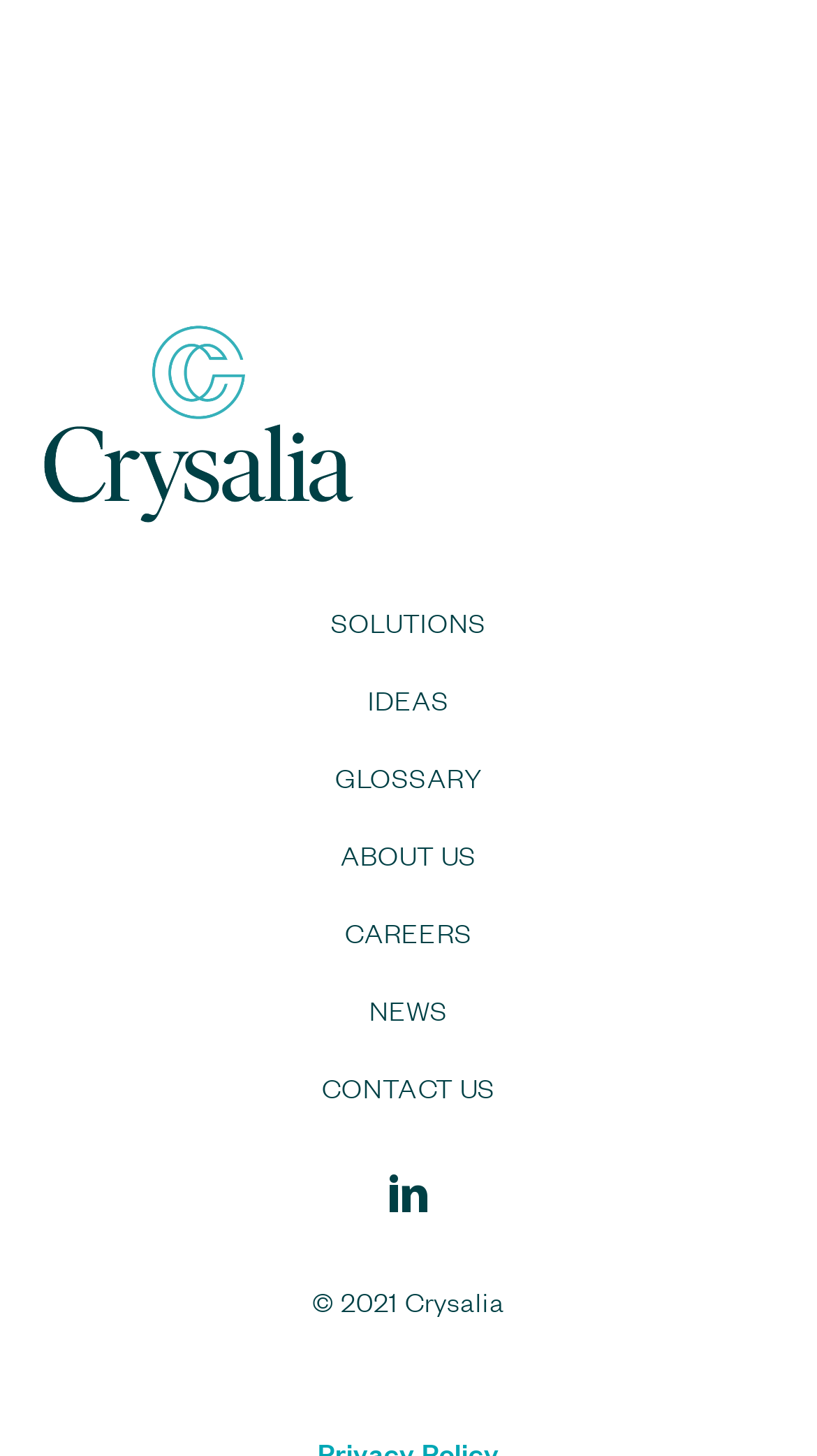Using the information in the image, could you please answer the following question in detail:
How many main navigation links are there?

The main navigation links are located at the top of the webpage, and they are 'SOLUTIONS', 'IDEAS', 'GLOSSARY', 'ABOUT US', 'CAREERS', 'NEWS', and 'CONTACT US'. There are 7 links in total.